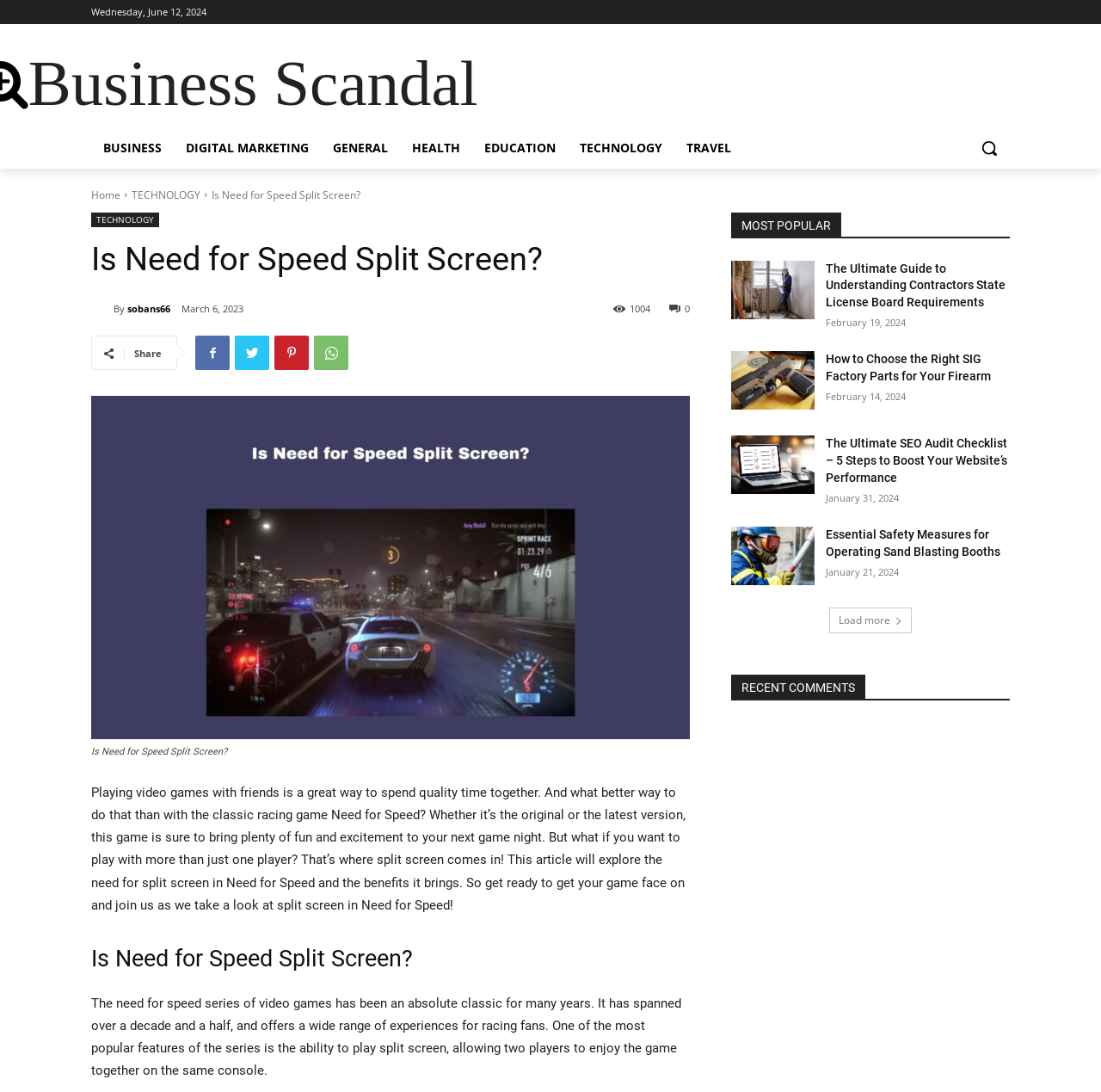How many views does the article have?
Look at the image and respond to the question as thoroughly as possible.

I found the view count by looking at the static text element with the text '1004' which is located near the share button.